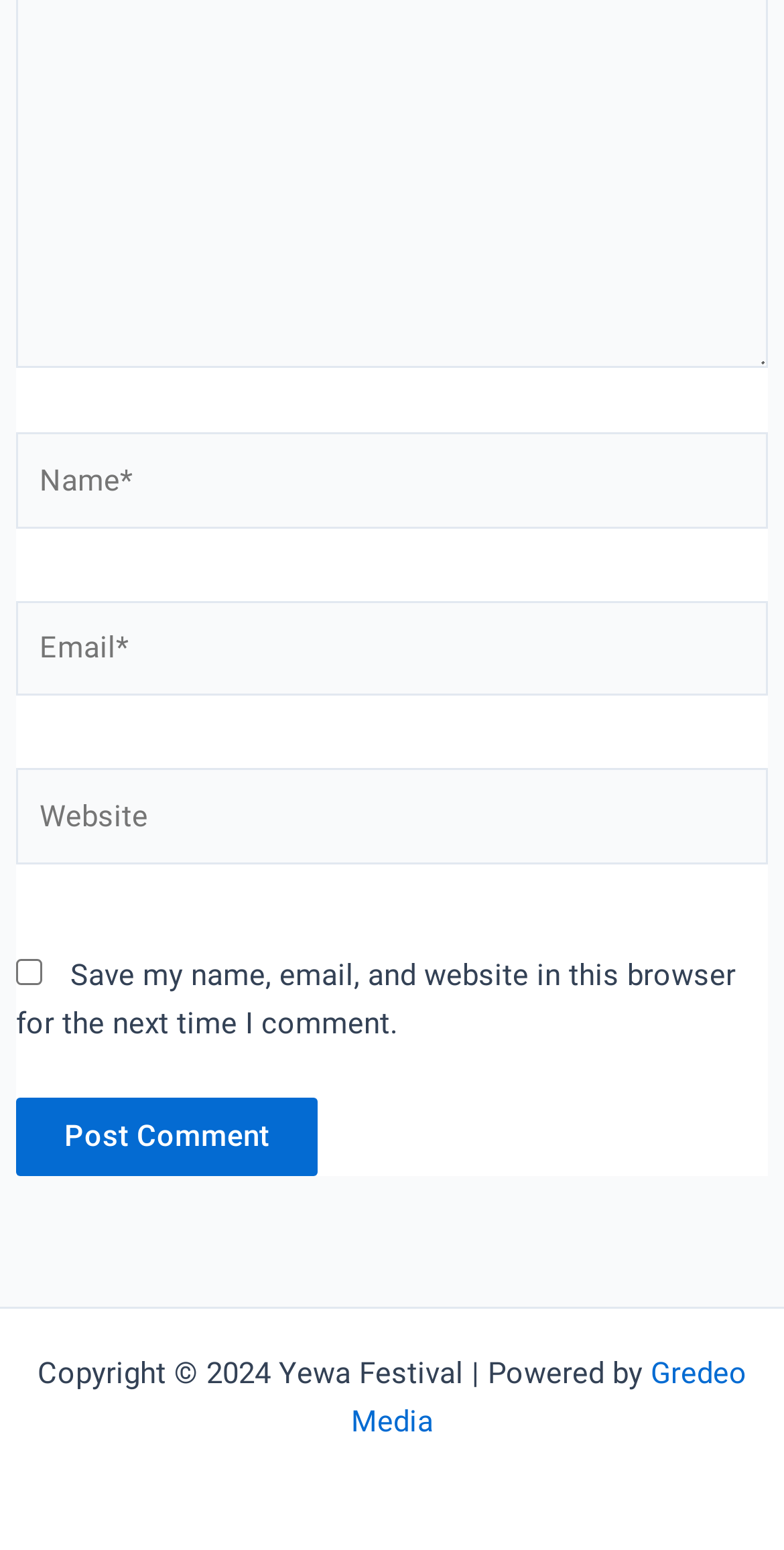Who powers the website?
Provide an in-depth and detailed answer to the question.

The webpage has a footer section with the text 'Powered by' followed by a link to 'Greedo Media', indicating that Greedo Media is the company powering the website.